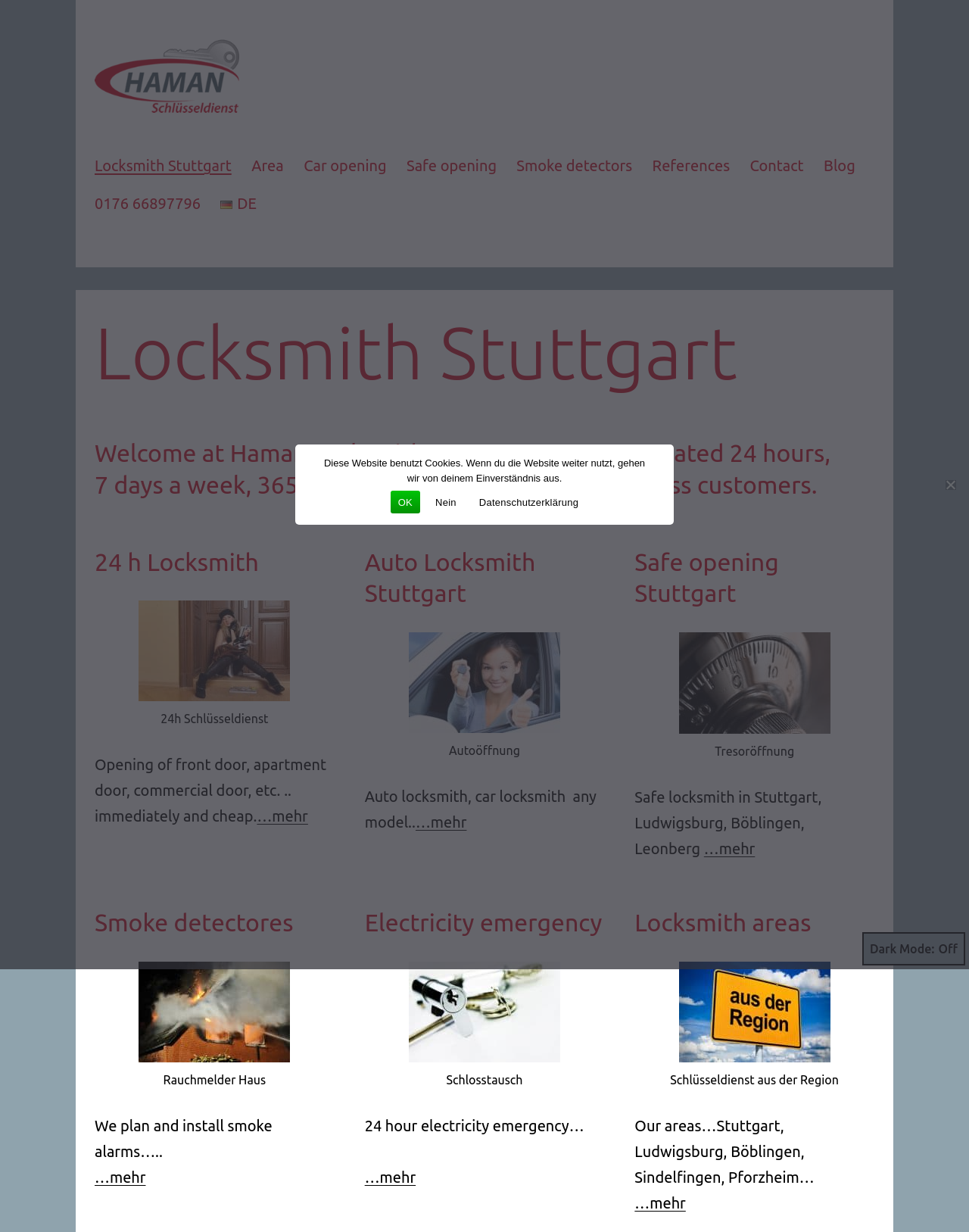Could you specify the bounding box coordinates for the clickable section to complete the following instruction: "Open the 'Car opening' page"?

[0.303, 0.119, 0.409, 0.15]